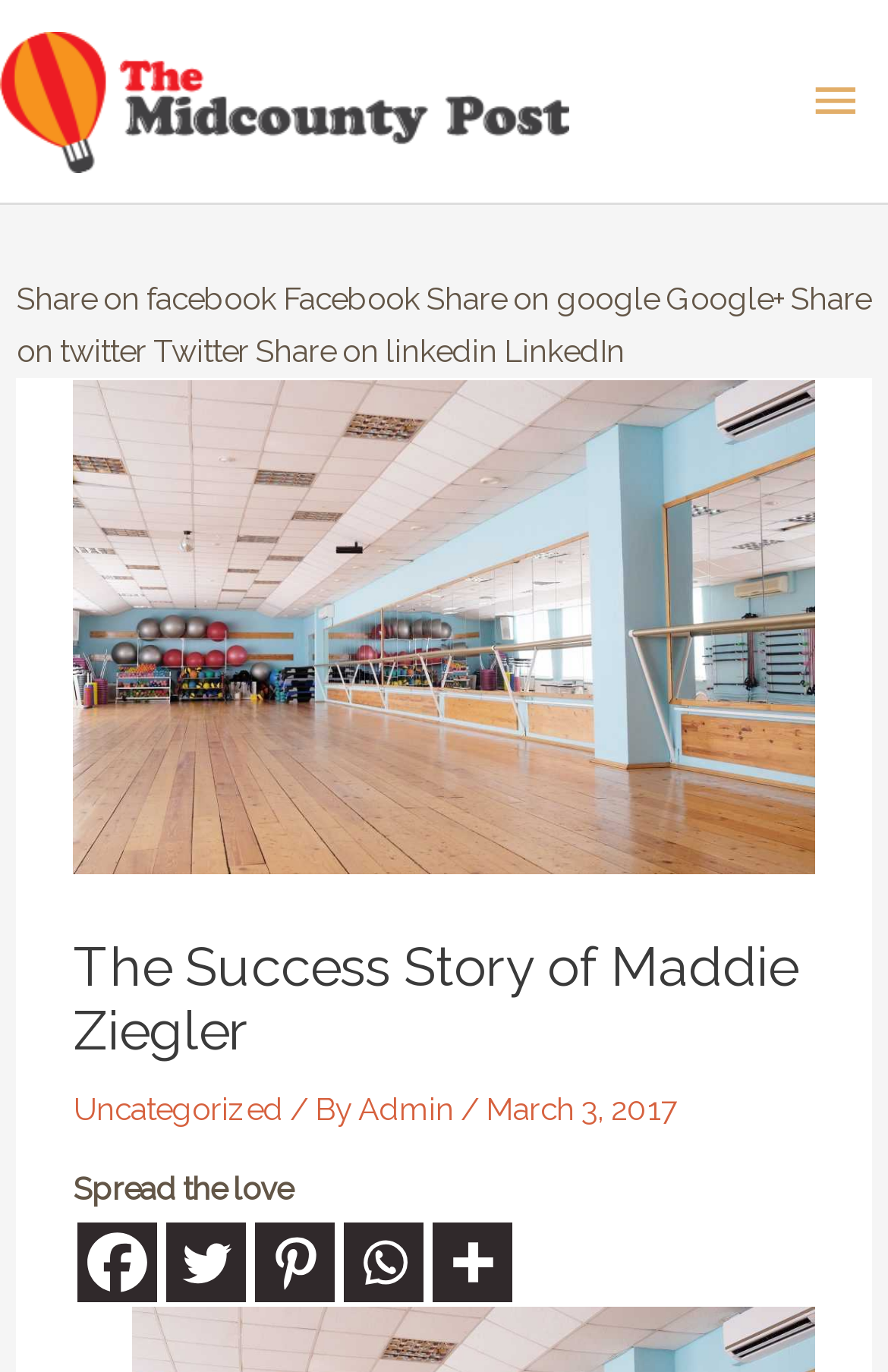Who is the author of the article?
Give a detailed explanation using the information visible in the image.

I obtained the answer by looking at the link element inside the header section, which has the text 'Admin'.